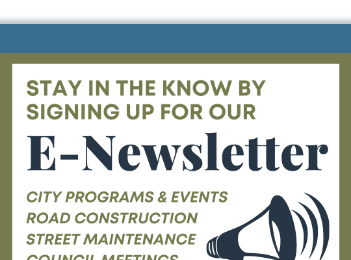Generate an in-depth description of the visual content.

The image promotes an e-newsletter subscription for the City of Lewiston, encouraging residents to stay informed. It features a prominent header stating, "STAY IN THE KNOW BY SIGNING UP FOR OUR E-Newsletter," along with a graphic representation of a megaphone, symbolizing communication. Below the header, it lists key topics covered in the newsletter, including city programs and events, road construction updates, street maintenance information, and details about council meetings. The design utilizes a contrast of colors and bold typography to attract attention and effectively convey important civic information.